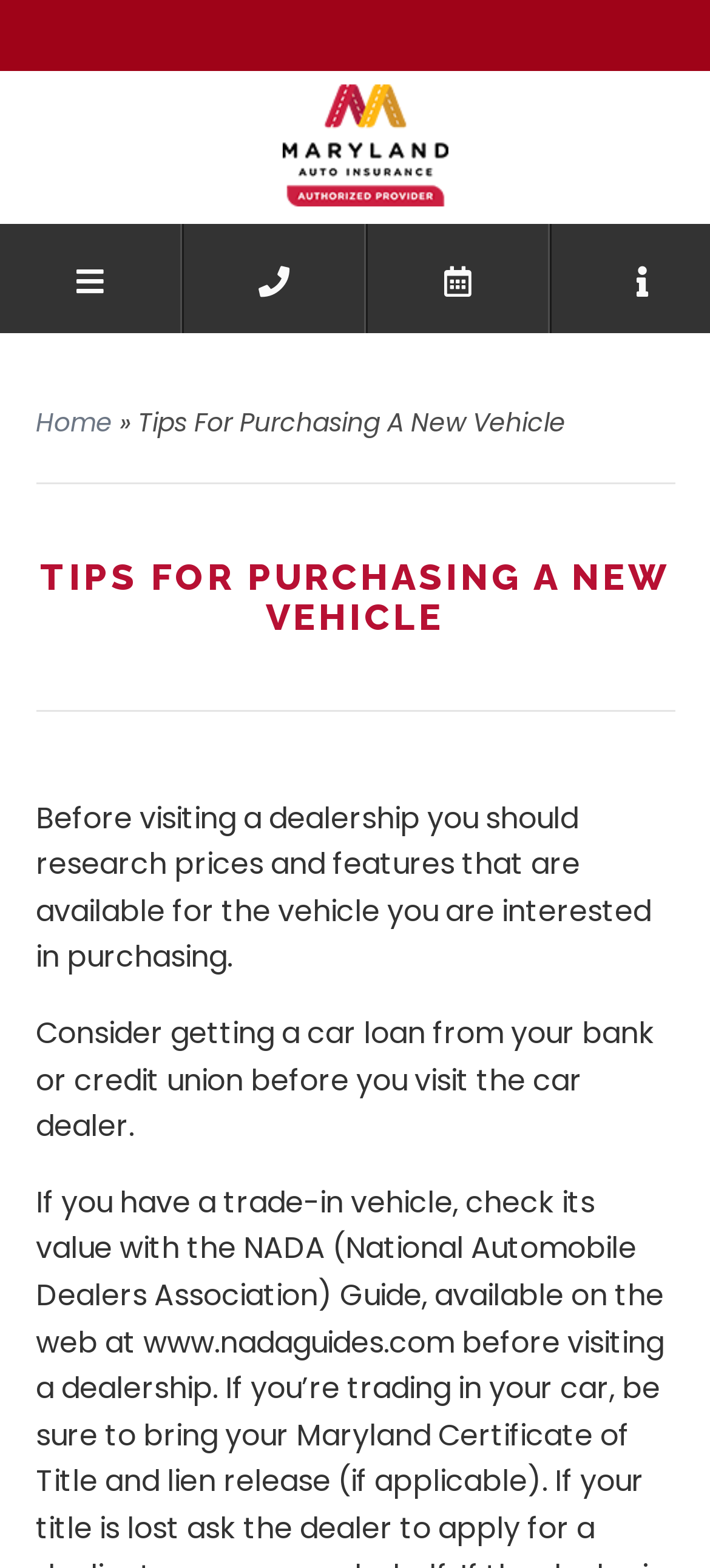For the given element description Menu, determine the bounding box coordinates of the UI element. The coordinates should follow the format (top-left x, top-left y, bottom-right x, bottom-right y) and be within the range of 0 to 1.

[0.0, 0.143, 0.256, 0.213]